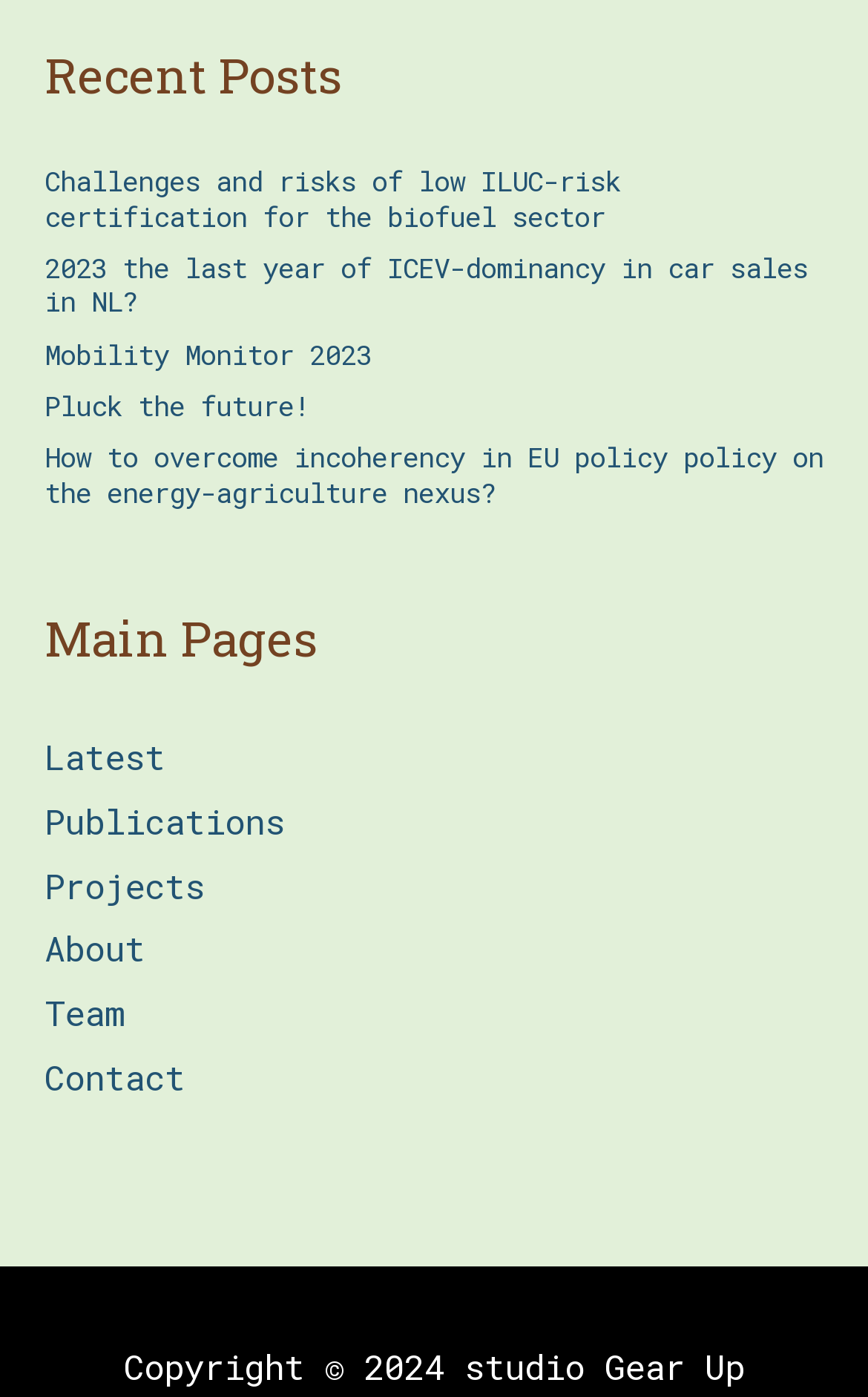Bounding box coordinates are given in the format (top-left x, top-left y, bottom-right x, bottom-right y). All values should be floating point numbers between 0 and 1. Provide the bounding box coordinate for the UI element described as: Publications

[0.051, 0.572, 0.328, 0.604]